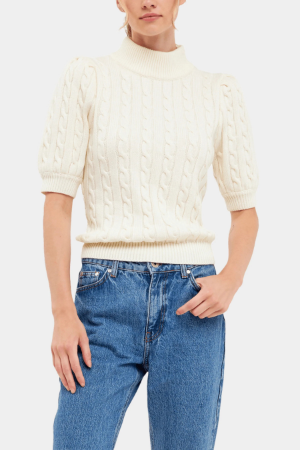Is the sweater machine washable?
Based on the image, respond with a single word or phrase.

Yes